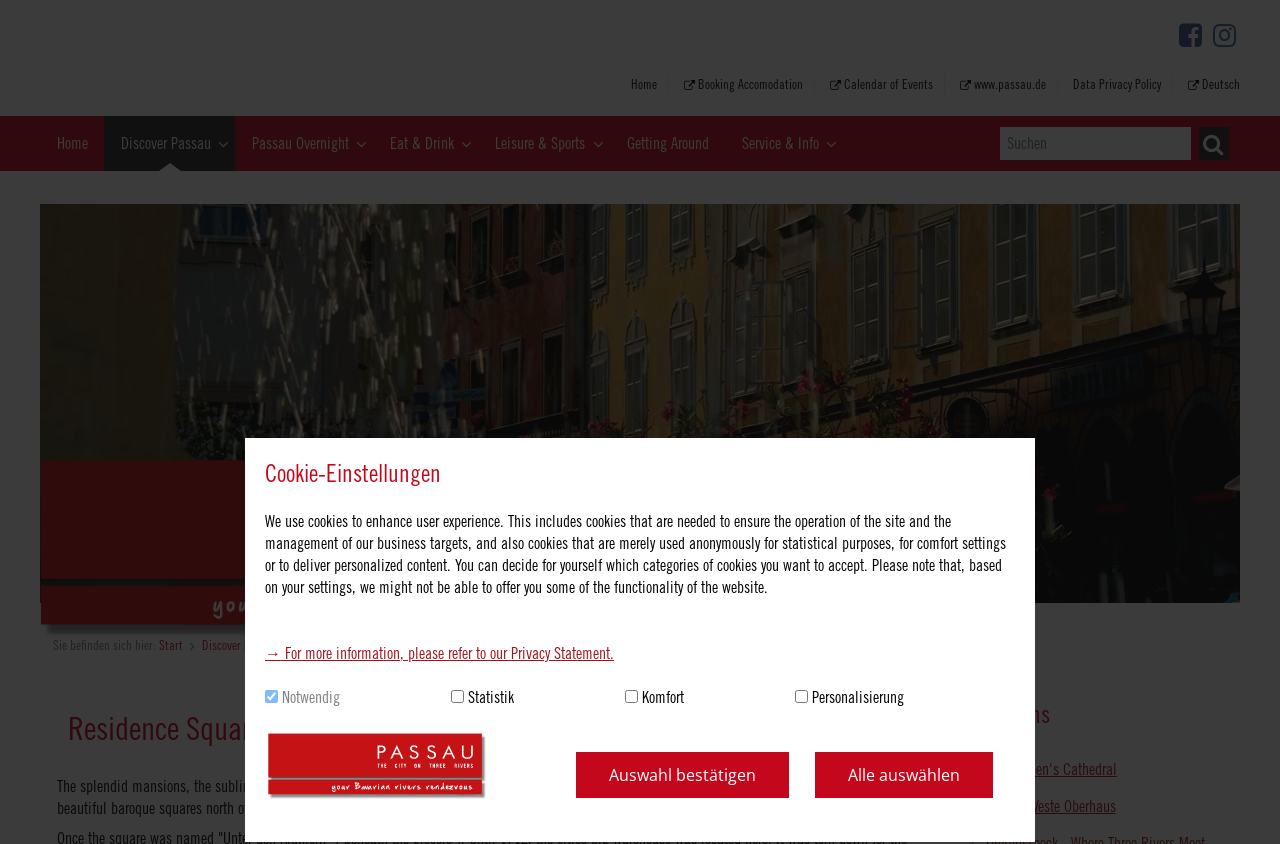Identify the bounding box coordinates for the region of the element that should be clicked to carry out the instruction: "Go to home page". The bounding box coordinates should be four float numbers between 0 and 1, i.e., [left, top, right, bottom].

[0.485, 0.09, 0.523, 0.11]